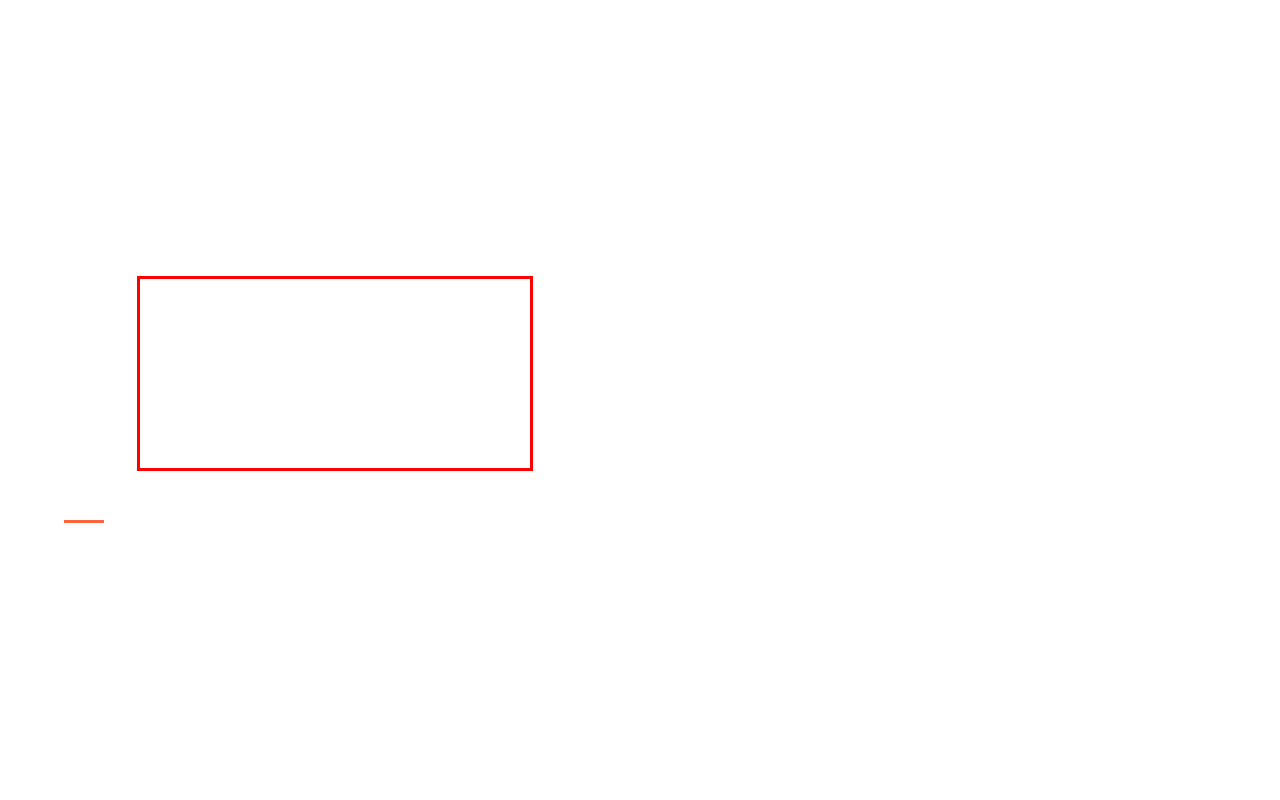Please extract the text content from the UI element enclosed by the red rectangle in the screenshot.

I feel glad to be the client of web solutions Houston for the past 1 year. Am getting a lot of conversions online. I recommend all of my clients searching for web design, web development, SEO, SMO Promotion & or beyond, give them a call.